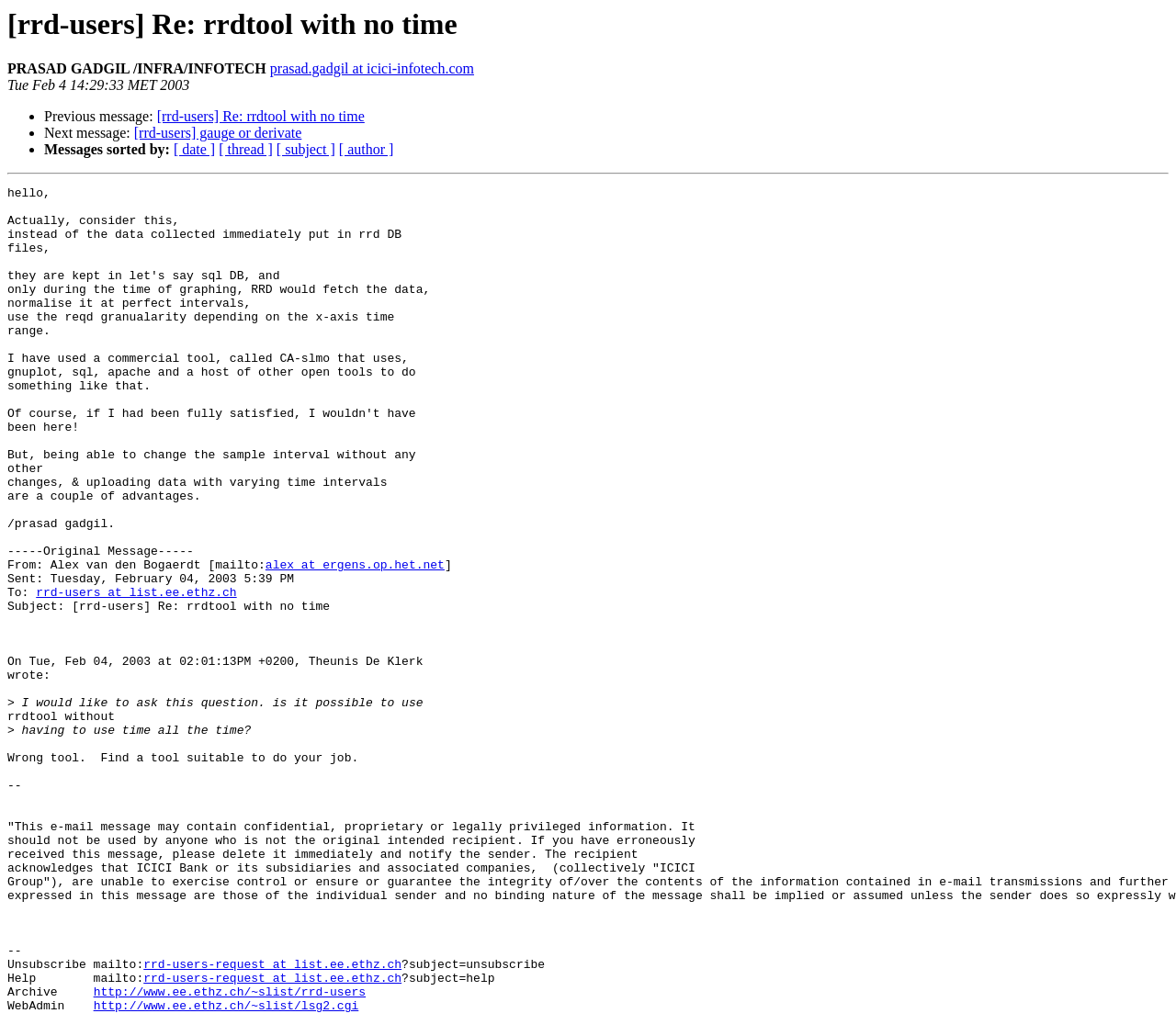What is the subject of the email?
With the help of the image, please provide a detailed response to the question.

I found the subject of the email by looking at the '[rrd-users] Re: rrdtool with no time' text, which is located near the top of the webpage and is formatted like an email subject line.